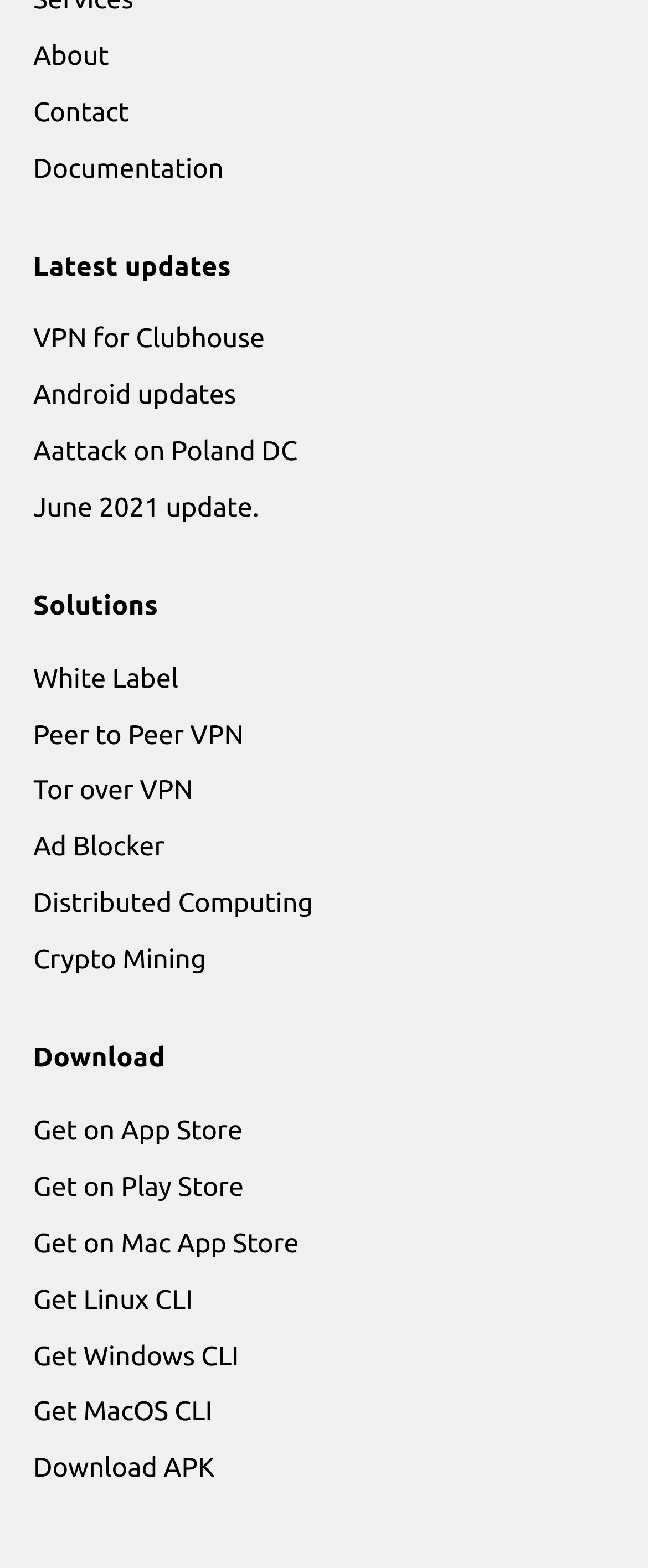What is the first link in the 'Latest updates' section?
Respond to the question with a single word or phrase according to the image.

VPN for Clubhouse